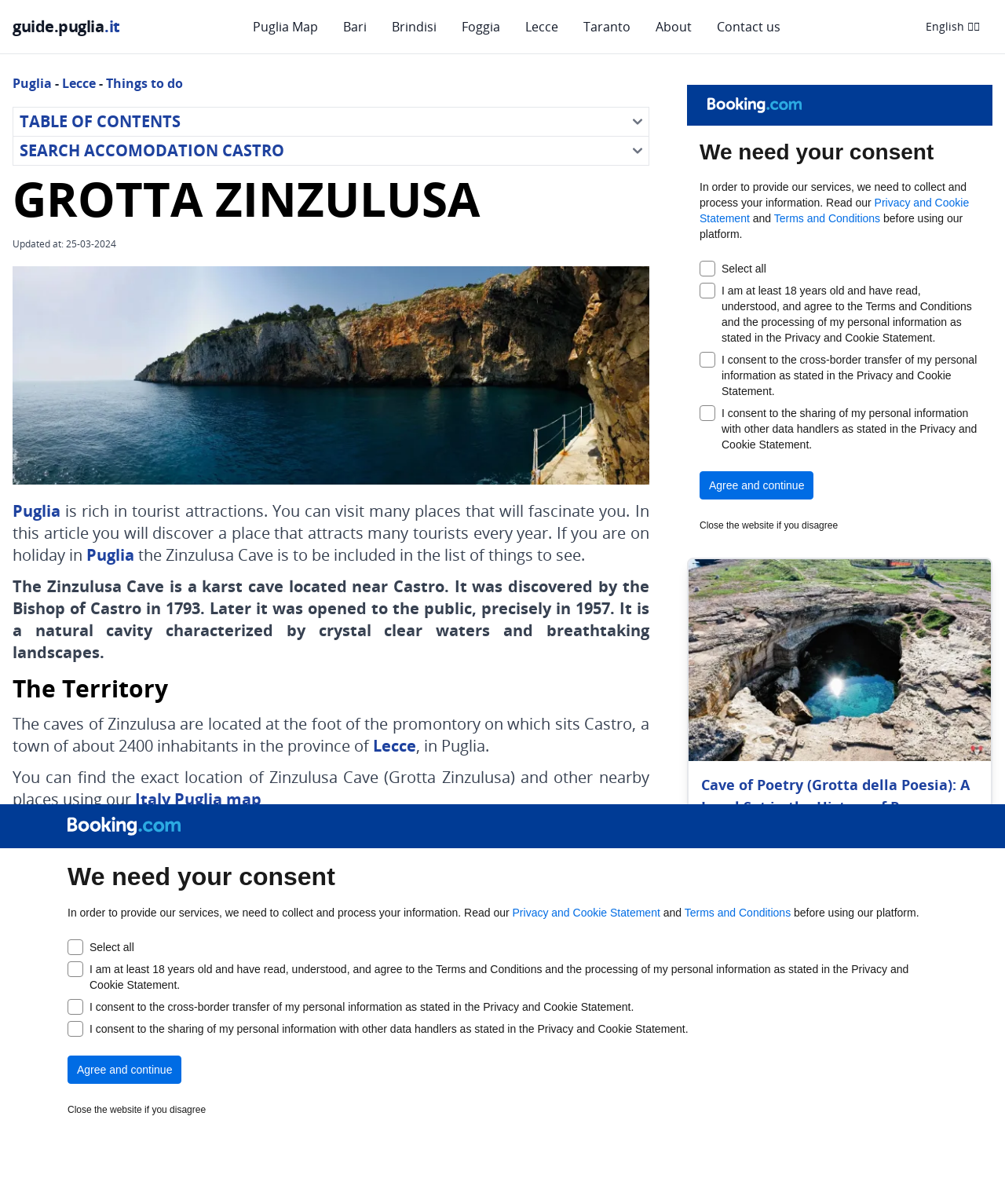Given the element description: "Puglia Map", predict the bounding box coordinates of this UI element. The coordinates must be four float numbers between 0 and 1, given as [left, top, right, bottom].

[0.251, 0.014, 0.316, 0.03]